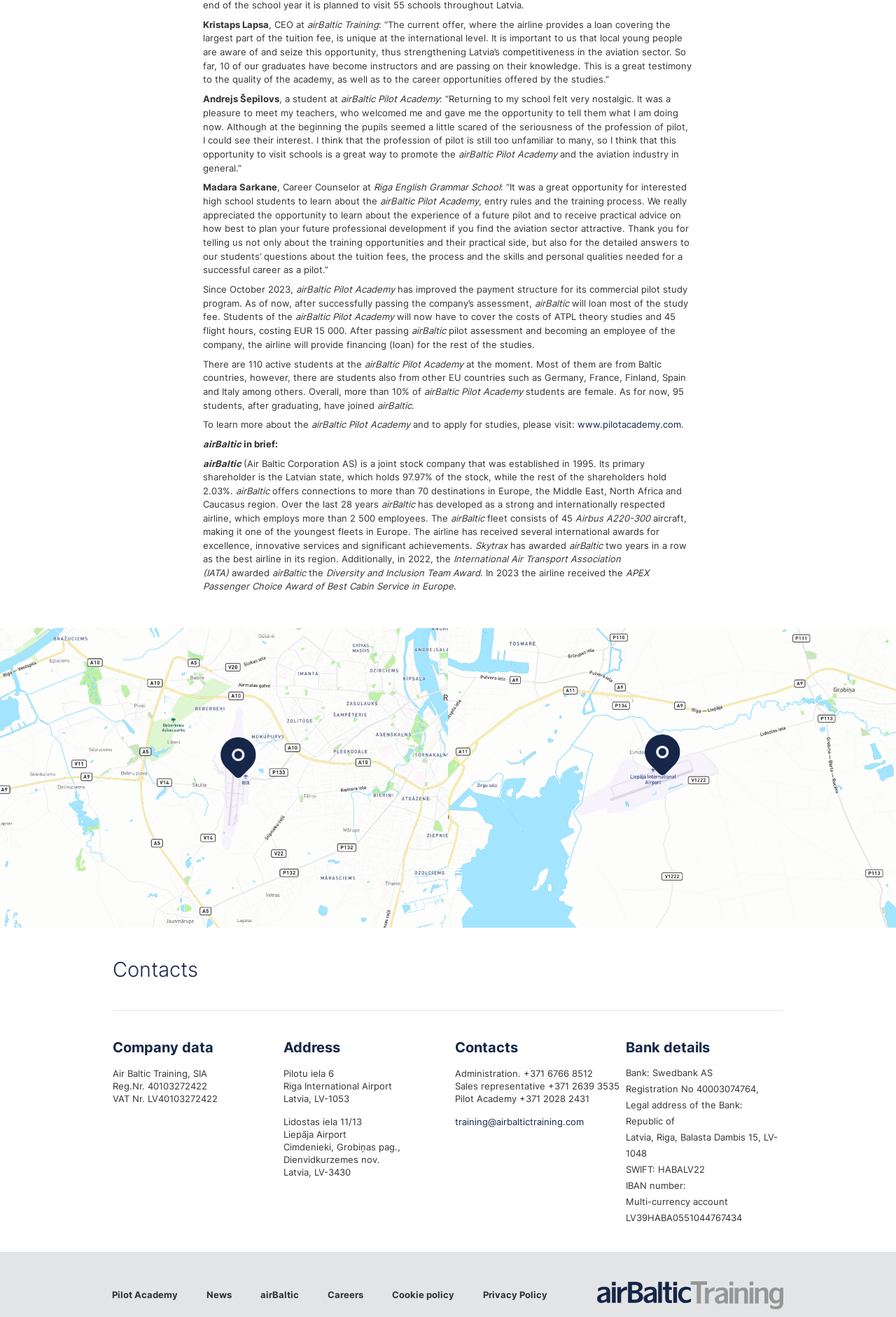Locate the bounding box coordinates of the clickable element to fulfill the following instruction: "view company data". Provide the coordinates as four float numbers between 0 and 1 in the format [left, top, right, bottom].

[0.126, 0.789, 0.238, 0.802]